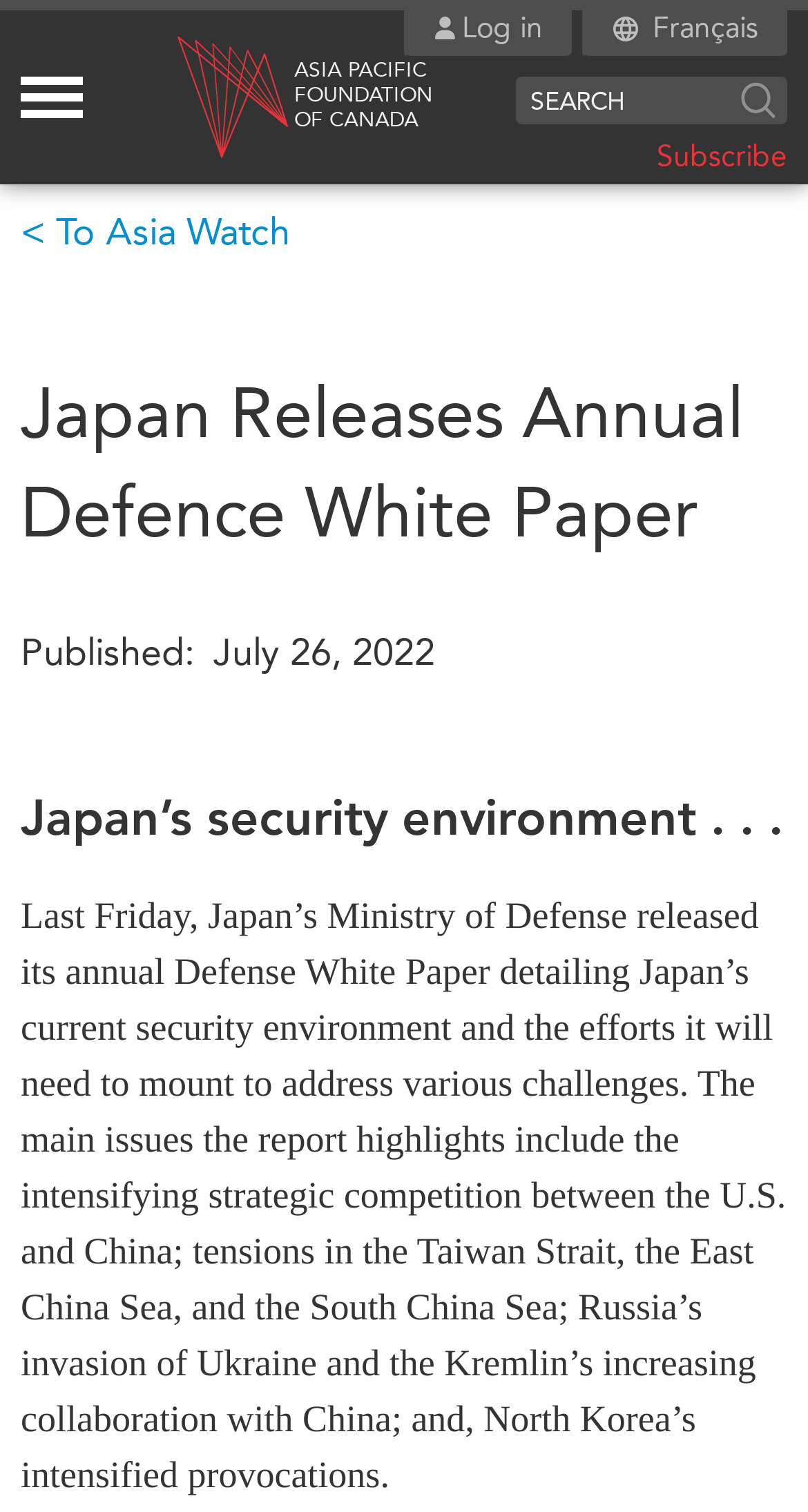Please specify the bounding box coordinates of the clickable region necessary for completing the following instruction: "Read the latest news". The coordinates must consist of four float numbers between 0 and 1, i.e., [left, top, right, bottom].

[0.077, 0.15, 0.445, 0.201]